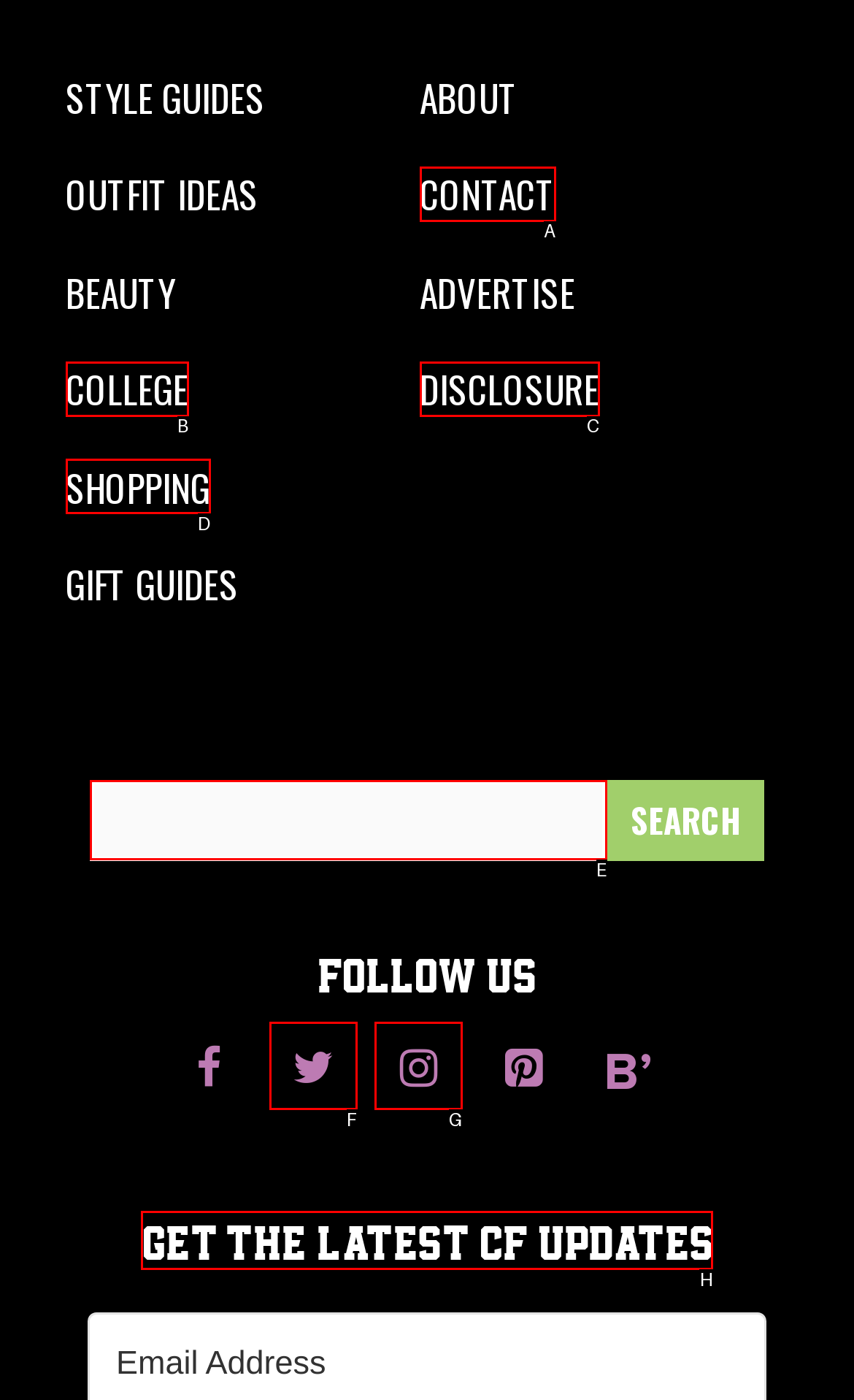Choose the letter of the option you need to click to Get the latest CF updates. Answer with the letter only.

H